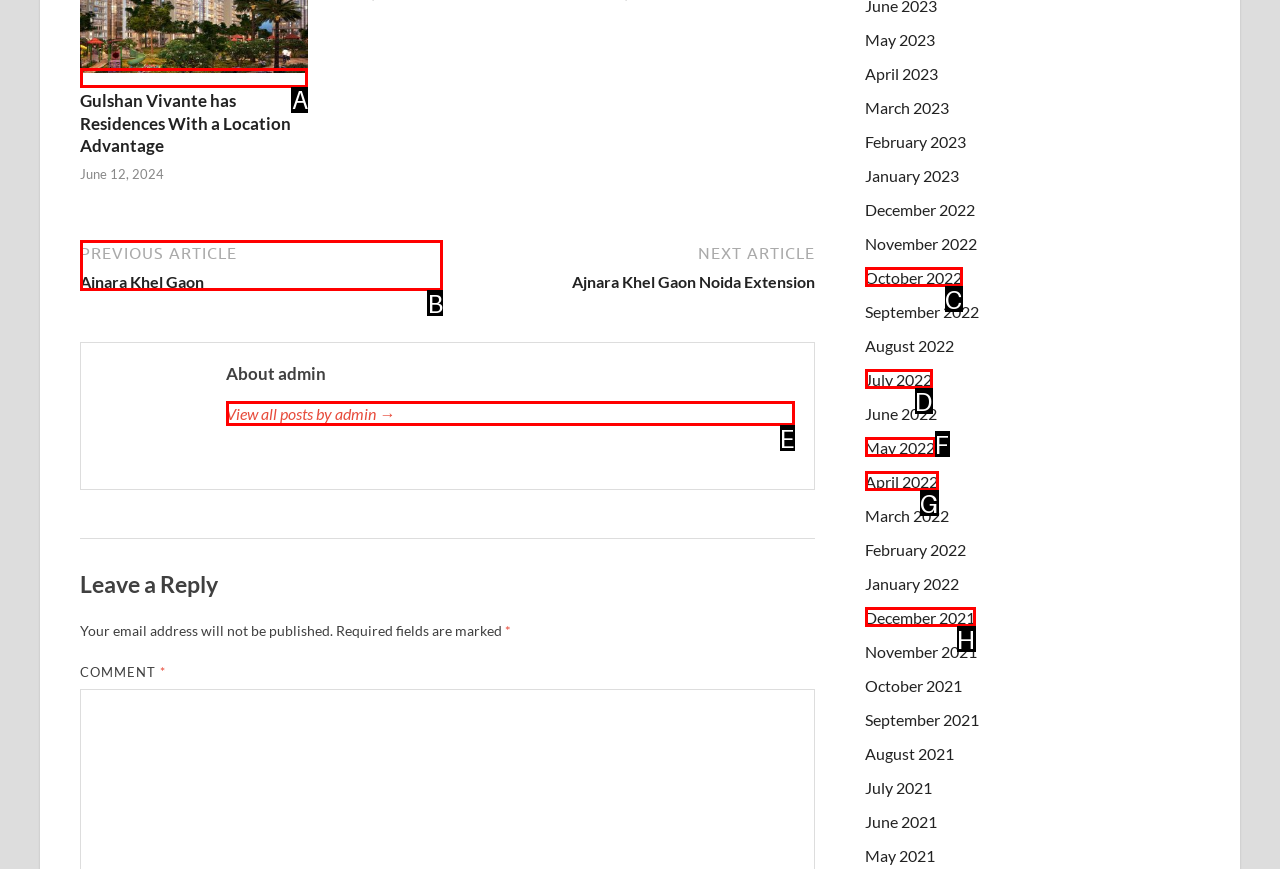Find the HTML element that suits the description: May 2022
Indicate your answer with the letter of the matching option from the choices provided.

F